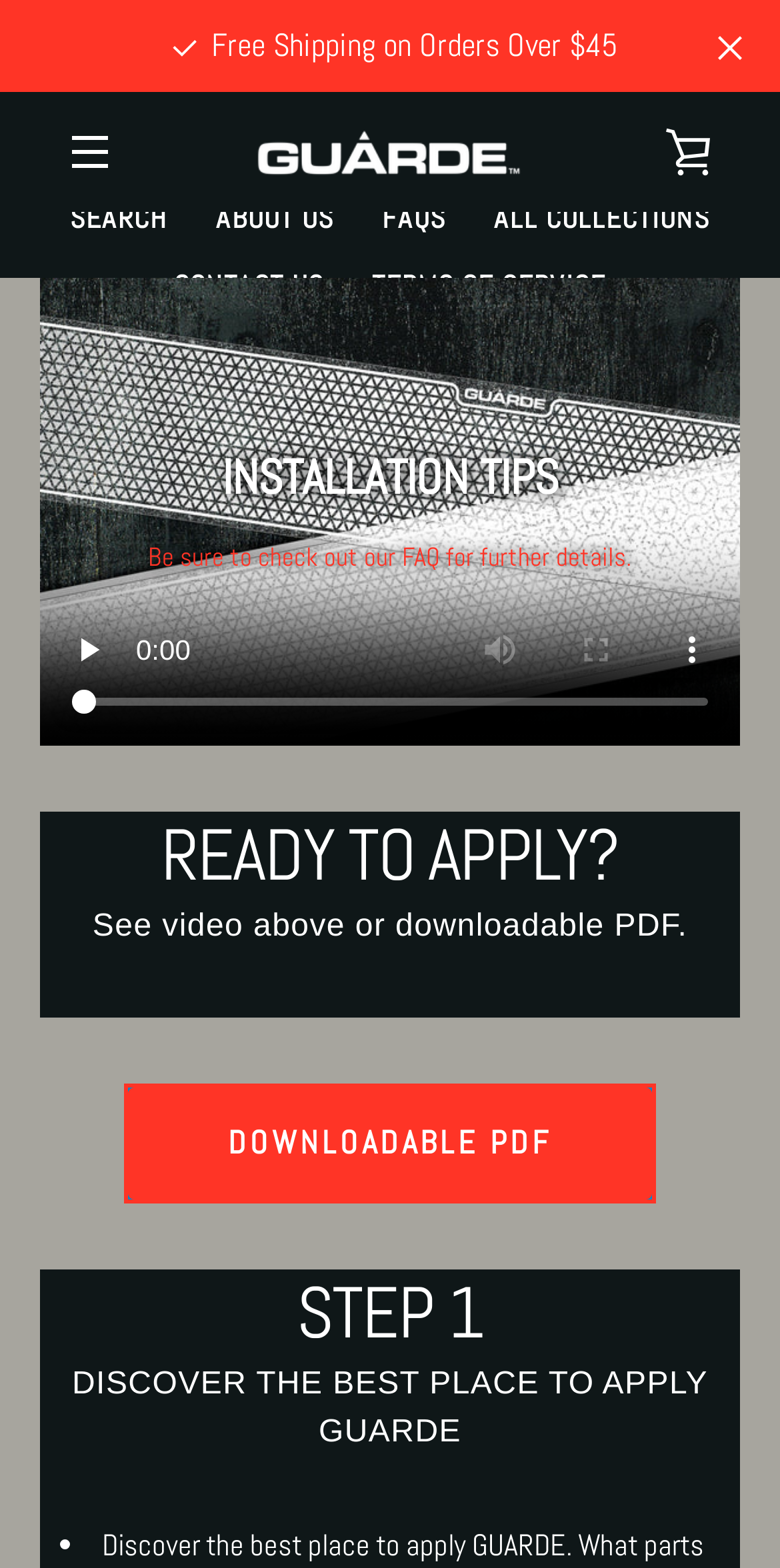Summarize the webpage with intricate details.

This webpage is about the installation of GUARDE, a product that requires careful application. The top section of the page features a navigation menu with links to "Skip to content", "MENU", "GUARDE", and "VIEW CART". Below this, there is a promotional banner announcing "Free Shipping on Orders Over $45".

The main content area is divided into several sections. The first section is a video tutorial on installation, accompanied by buttons to play, mute, and enter full-screen mode. Below the video, there is a heading "INSTALLATION TIPS" followed by a paragraph of text and a link to a downloadable PDF.

The next section is titled "READY TO APPLY?" and features a heading "STEP 1" with a subheading "DISCOVER THE BEST PLACE TO APPLY GUARDE". This section also includes a list marker and a paragraph of text.

The page also features a search bar and a footer section with links to various pages, including "SEARCH", "ABOUT US", "FAQS", "ALL COLLECTIONS", "CONTACT US", "TERMS OF SERVICE", "PRIVACY POLICY", and "RETURN POLICY". Additionally, there is a section to sign up for updates, with a textbox to enter an email address and a "SUBSCRIBE" button.

At the very bottom of the page, there is a copyright notice and a link to "Powered by Shopify", as well as a series of payment icons, including American Express, Apple Pay, Diners Club, Discover, Meta Pay, Google Pay, Mastercard, PayPal, Shop Pay, Venmo, and Visa.